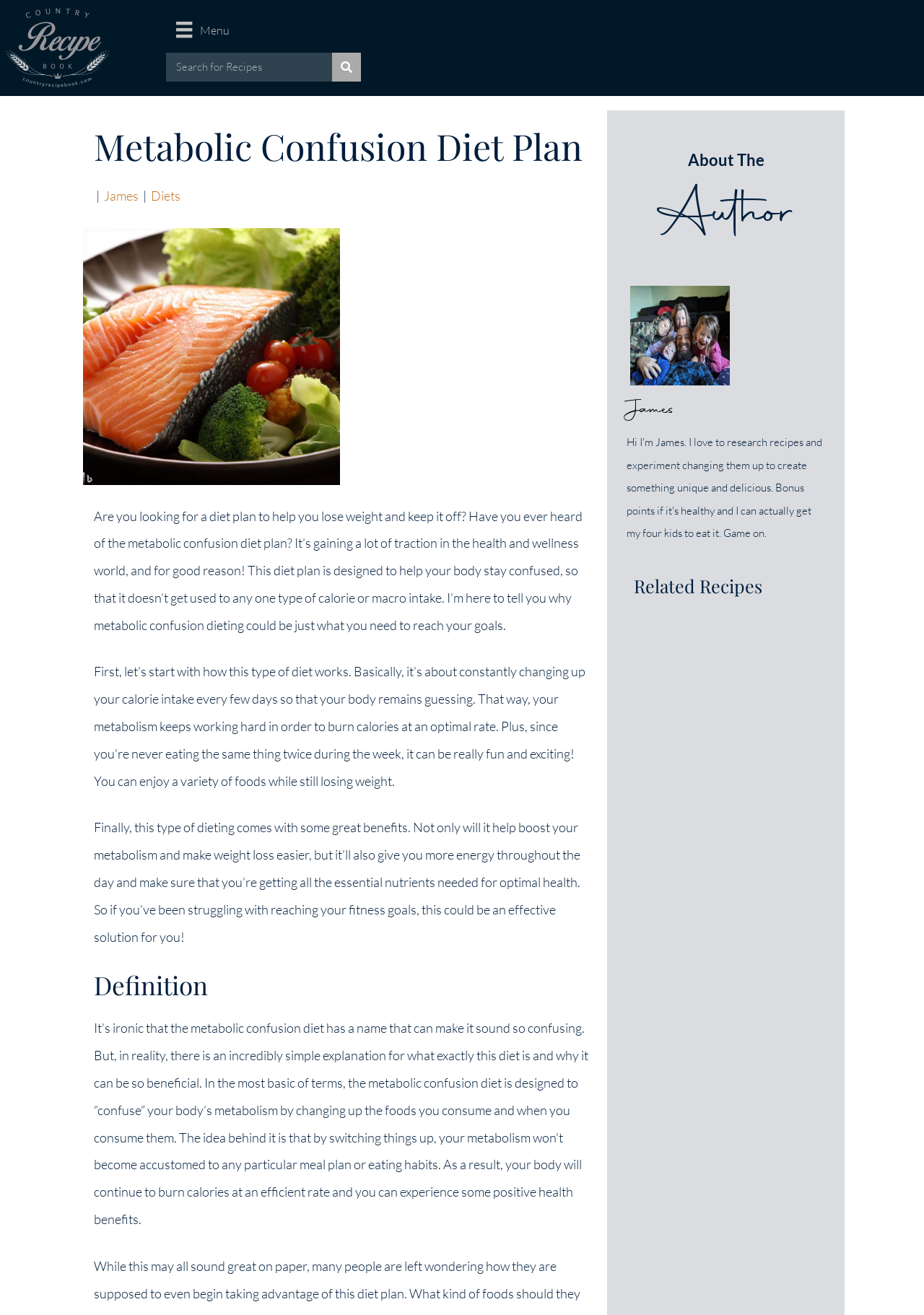What is the benefit of the metabolic confusion diet?
Please provide a single word or phrase based on the screenshot.

Boost metabolism and energy